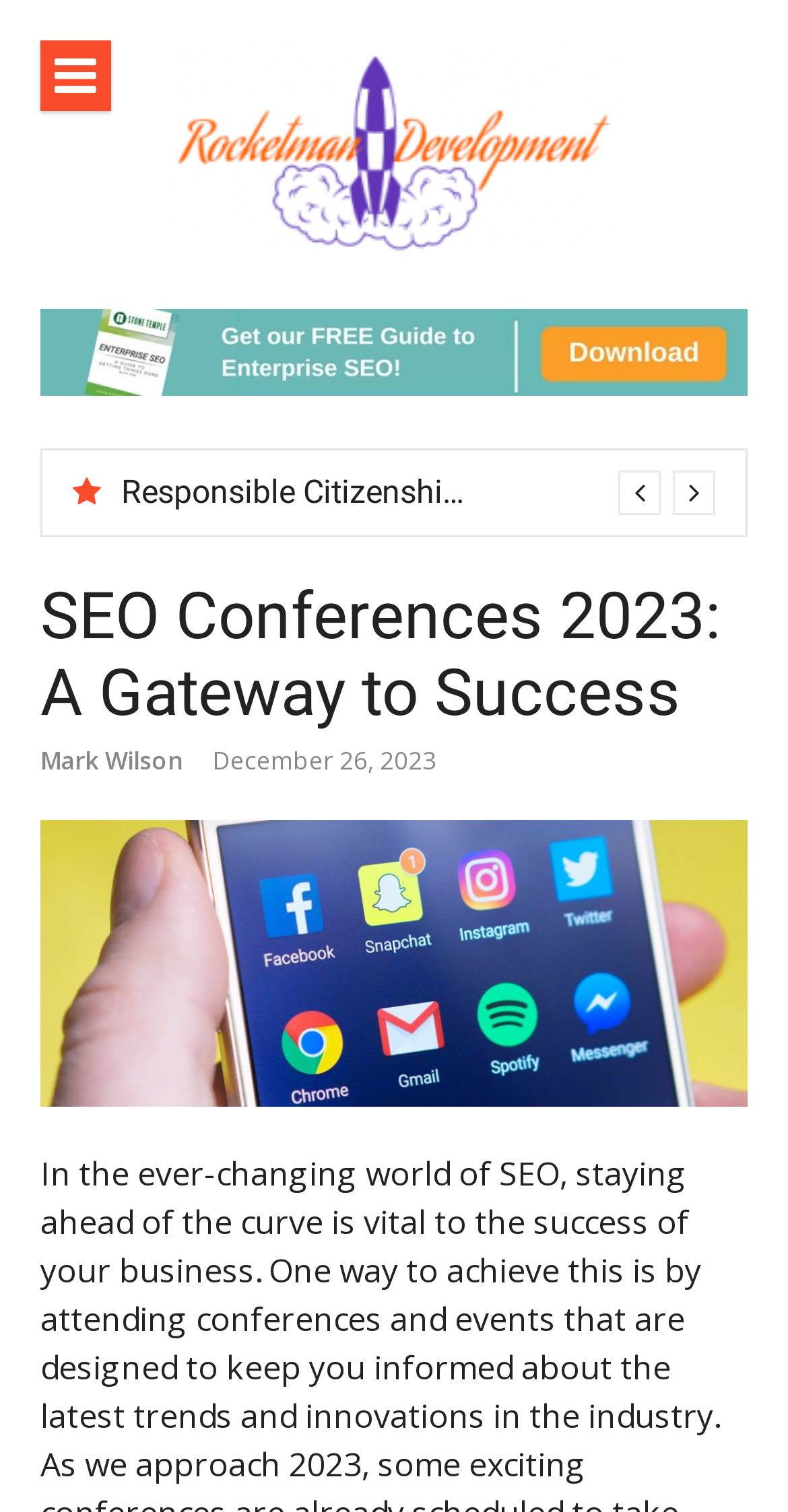Provide a brief response to the question below using one word or phrase:
When was the article or event mentioned on the webpage published?

December 26, 2023